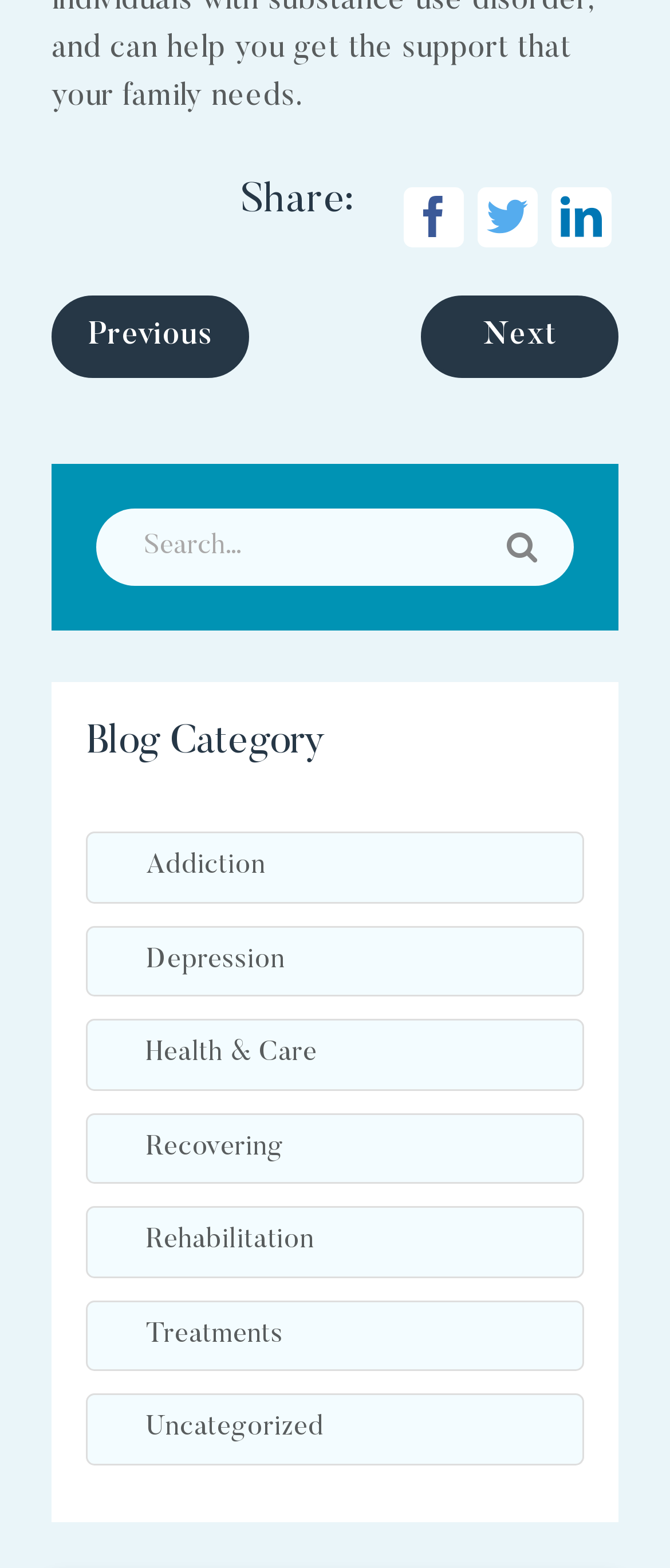Highlight the bounding box coordinates of the region I should click on to meet the following instruction: "View the 'Addiction' category".

[0.128, 0.53, 0.872, 0.576]